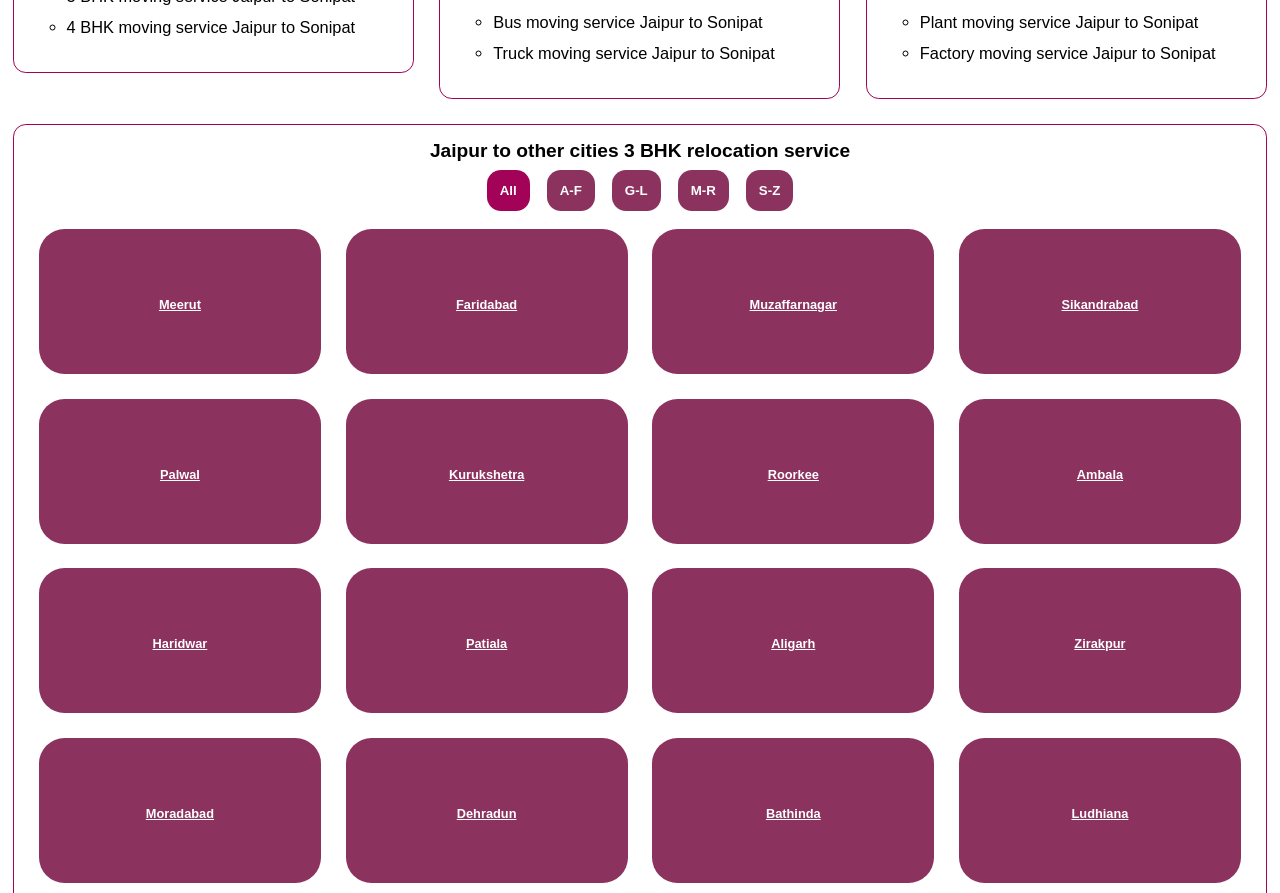Predict the bounding box coordinates of the area that should be clicked to accomplish the following instruction: "Click the 'All' button". The bounding box coordinates should consist of four float numbers between 0 and 1, i.e., [left, top, right, bottom].

[0.38, 0.19, 0.414, 0.236]